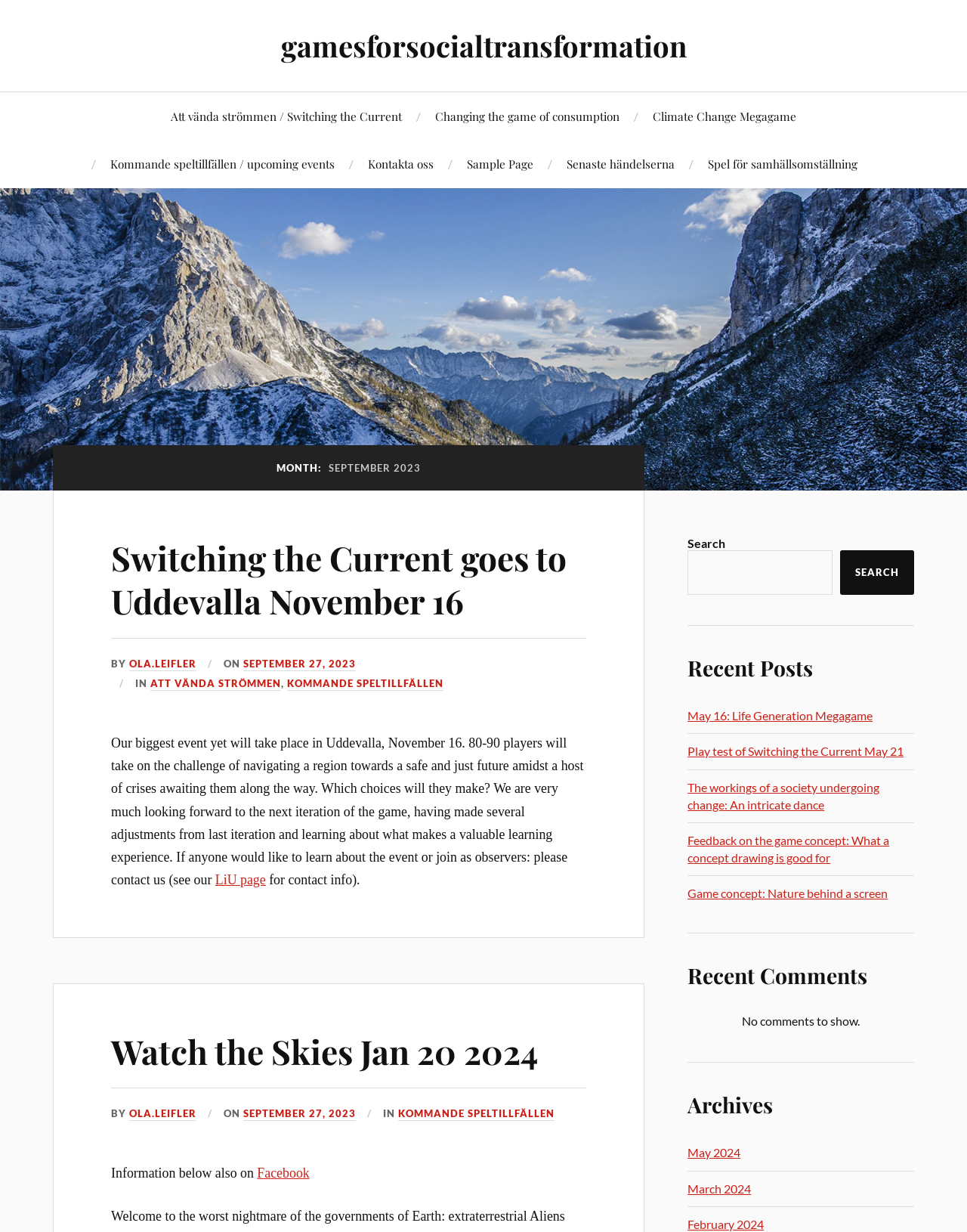Can you provide the bounding box coordinates for the element that should be clicked to implement the instruction: "Search for something"?

[0.711, 0.446, 0.861, 0.483]